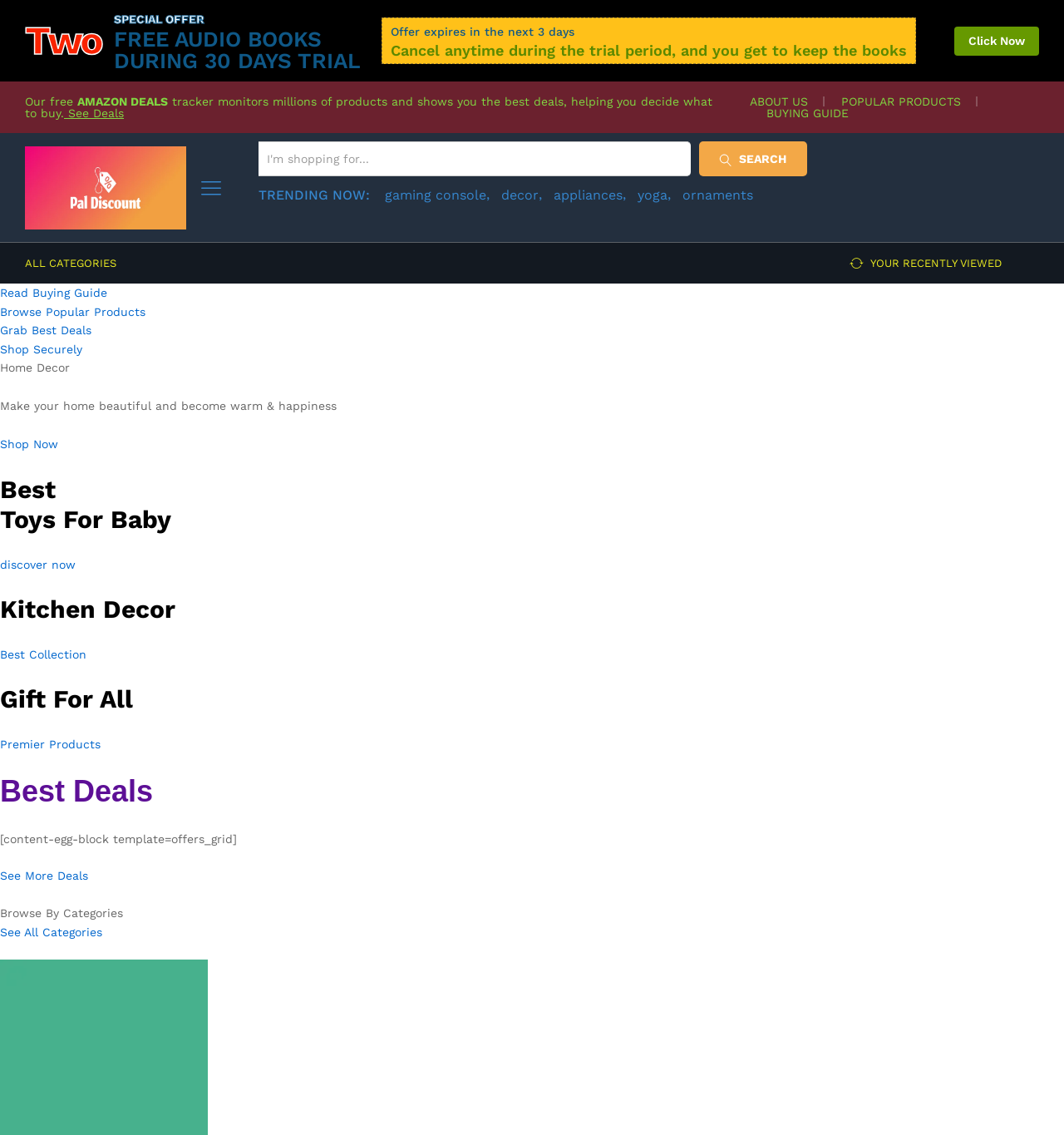What categories can users browse on the webpage? From the image, respond with a single word or brief phrase.

ALL CATEGORIES